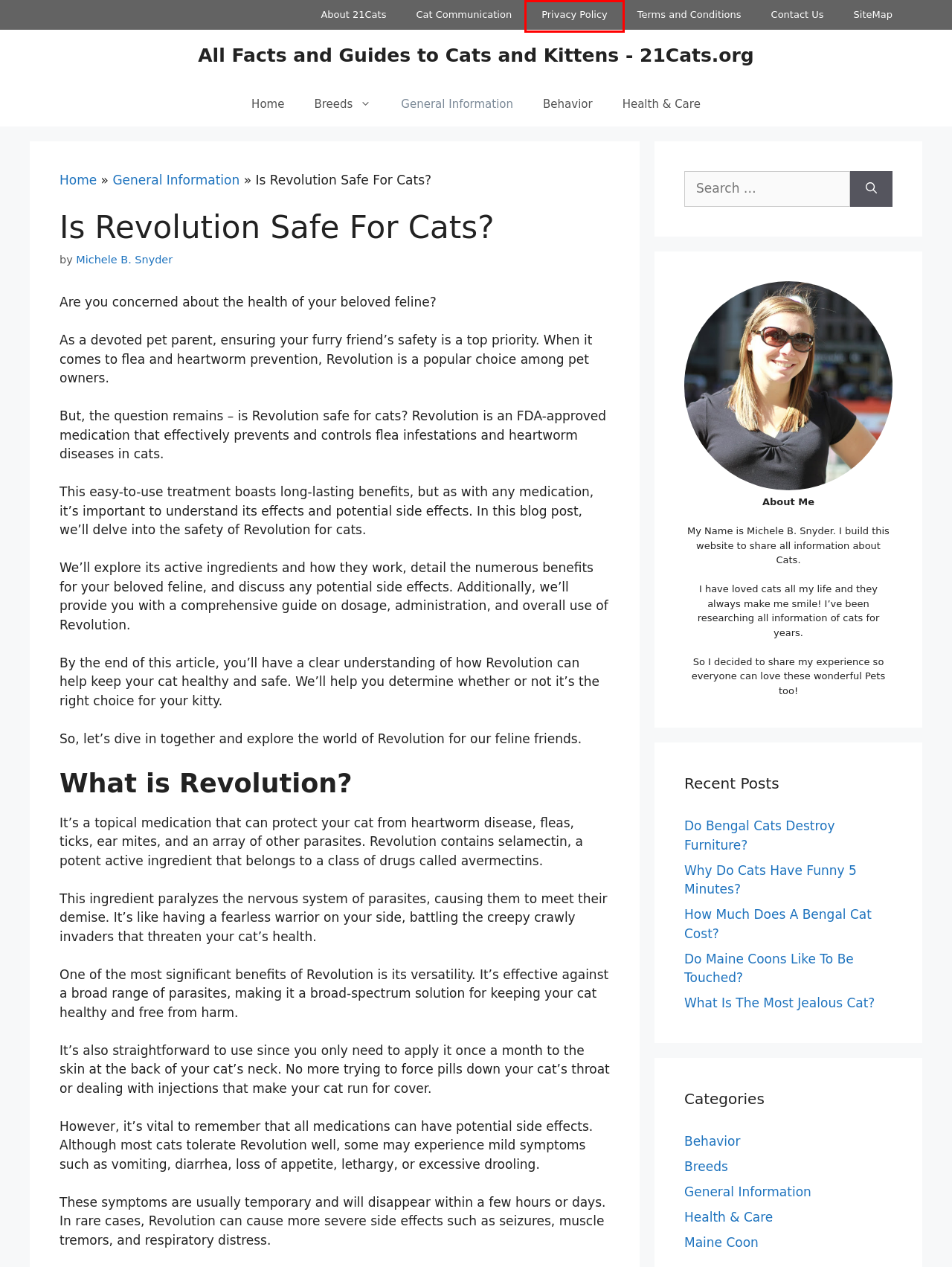You are looking at a webpage screenshot with a red bounding box around an element. Pick the description that best matches the new webpage after interacting with the element in the red bounding box. The possible descriptions are:
A. Privacy Policy - 21Cats.org
B. Breeds - 21Cats.org
C. All Facts and Guides to Cats and Kittens - 21Cats.org
D. What Is The Most Jealous Cat? - 21Cats.org
E. Cat Communication: How to Understand Cat Language and Signals - 21Cats.org
F. Health & Care - 21Cats.org
G. How Much Does A Bengal Cat Cost? - 21Cats.org
H. General Information - 21Cats.org

A